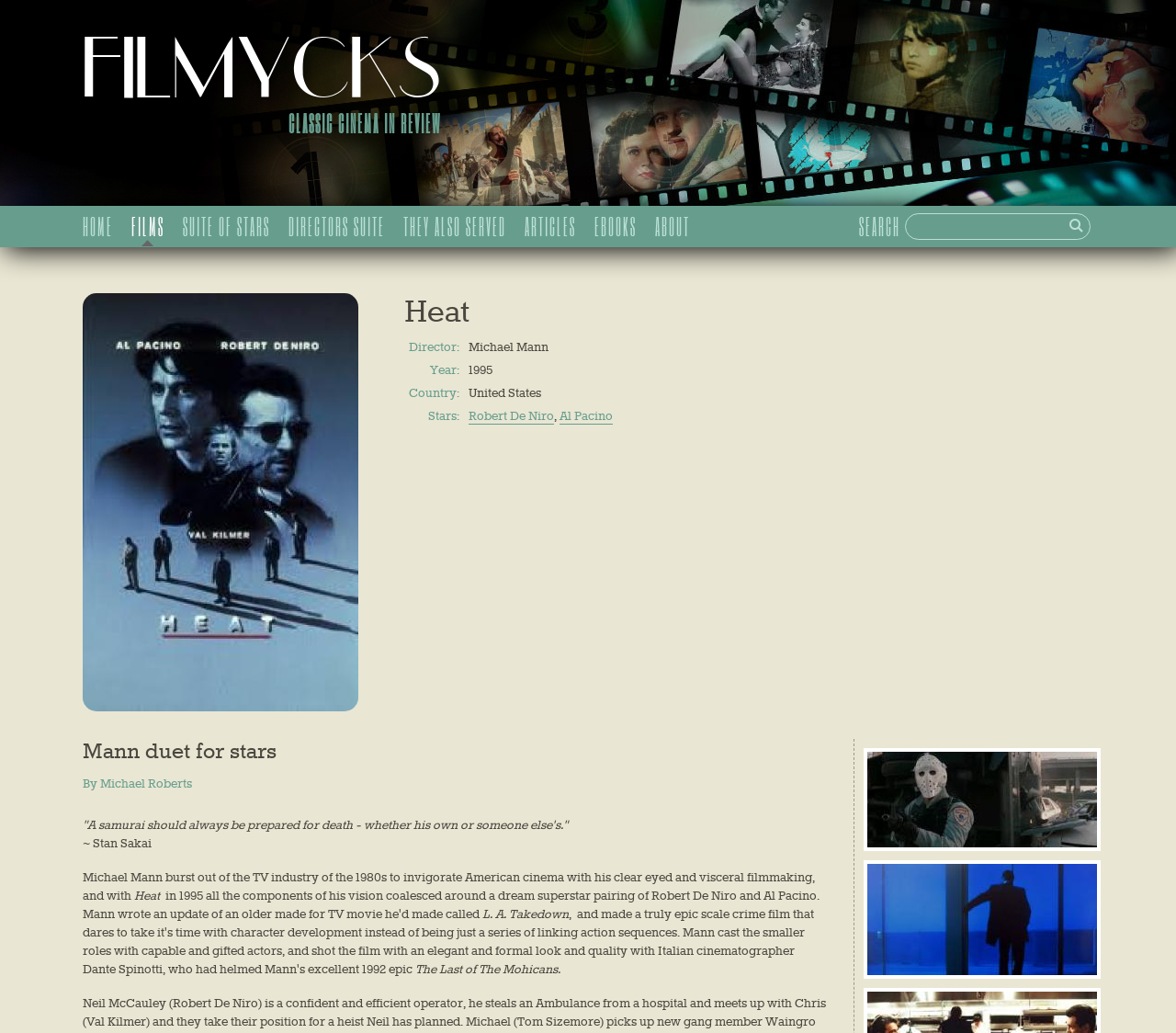Offer a meticulous description of the webpage's structure and content.

The webpage is a film review website, specifically showcasing a review of the movie "Heat" directed by Michael Mann. At the top of the page, there is a navigation menu with links to various sections of the website, including "HOME", "FILMS", "SUITE OF STARS", and others. Below the navigation menu, there is a search bar with a button labeled "L".

On the left side of the page, there is a large image of the movie "Heat", accompanied by headings and text describing the movie's details, such as the director, year, country, and stars. The stars listed are Robert De Niro and Al Pacino.

The main content of the page is a review of the movie "Heat", written by Michael Roberts. The review is divided into several paragraphs, with quotes from the movie and other relevant information. There are also two smaller images of the movie "Heat" located at the bottom right of the page.

Above the review, there is a heading "Mann duet for stars" and a subheading "By Michael Roberts", indicating the title and author of the review. At the very top of the page, there is a link to "FILMYCKS CLASSIC CINEMA IN REVIEW", which appears to be the website's title or slogan.